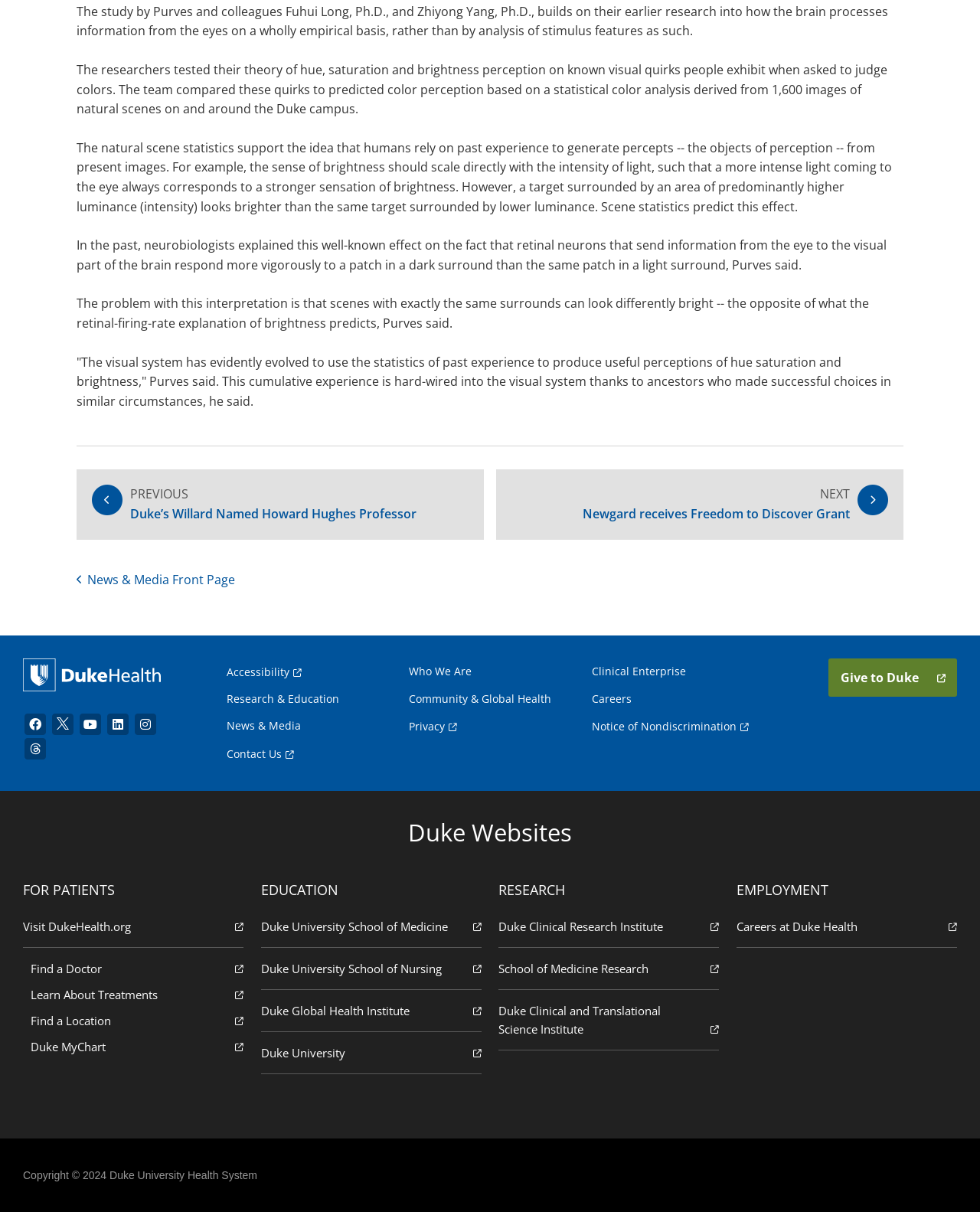Determine the bounding box coordinates for the area you should click to complete the following instruction: "Search for something".

None